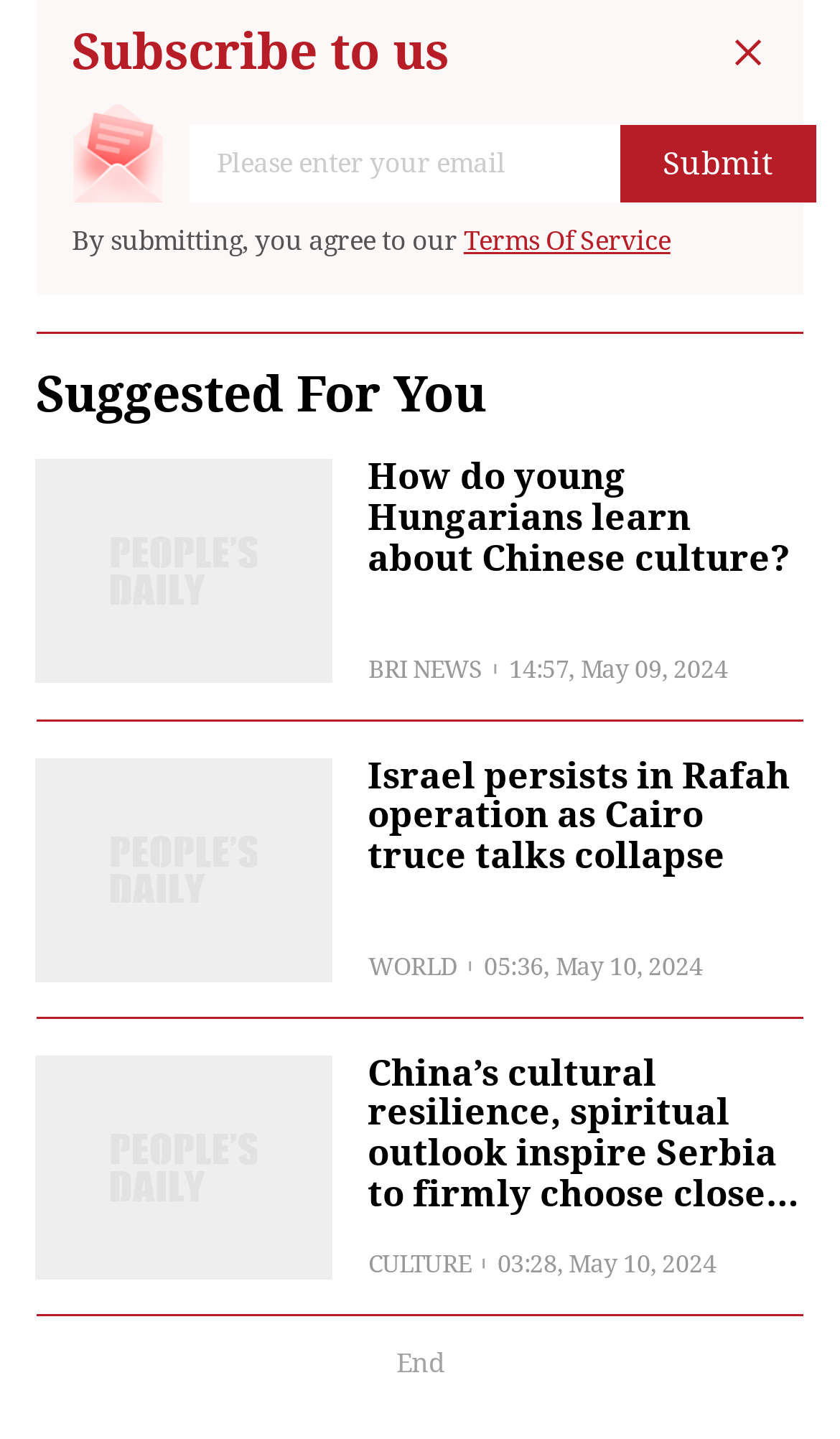How many news categories are displayed? Observe the screenshot and provide a one-word or short phrase answer.

3